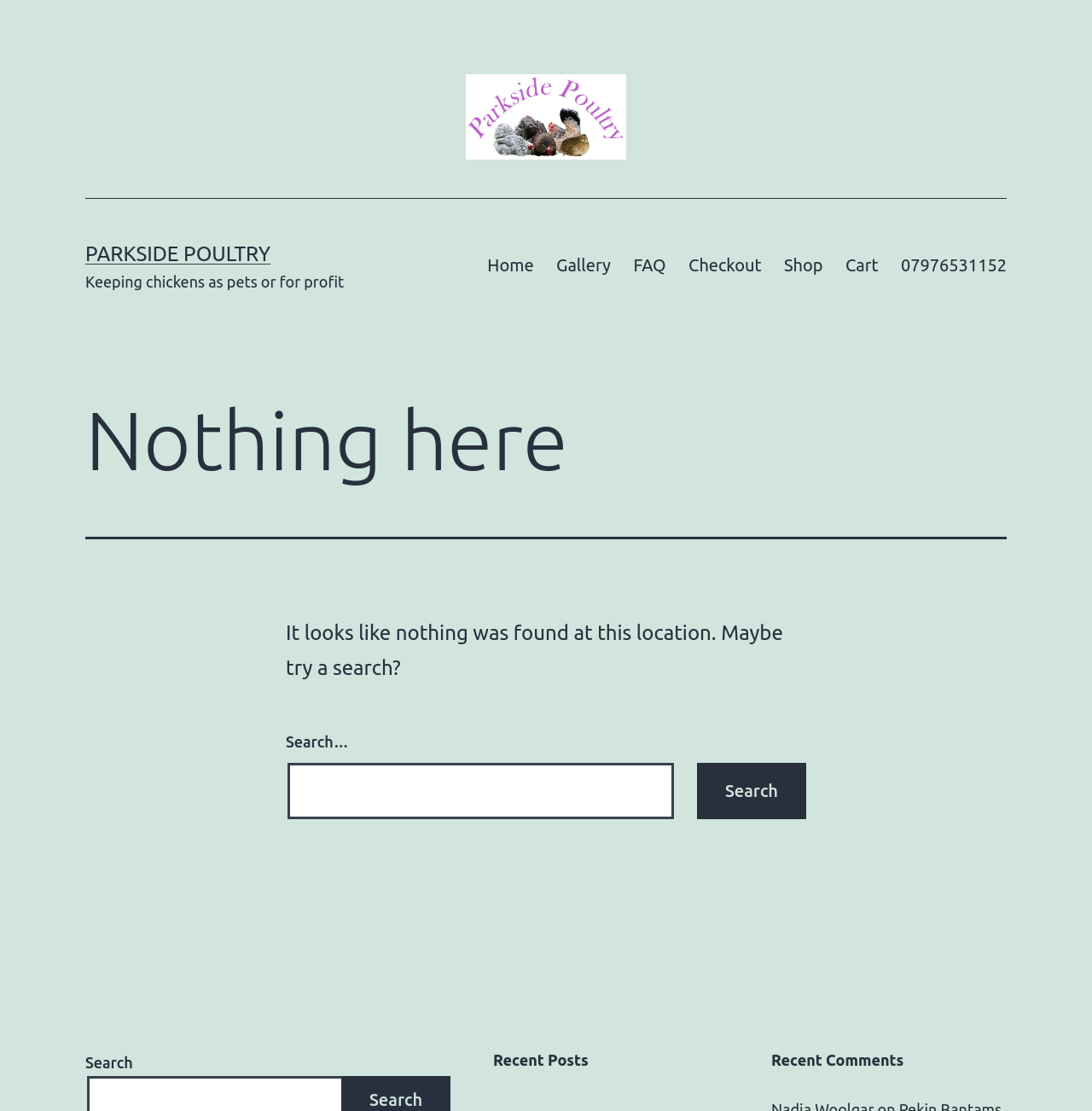Please identify the coordinates of the bounding box that should be clicked to fulfill this instruction: "view gallery".

[0.499, 0.22, 0.57, 0.258]